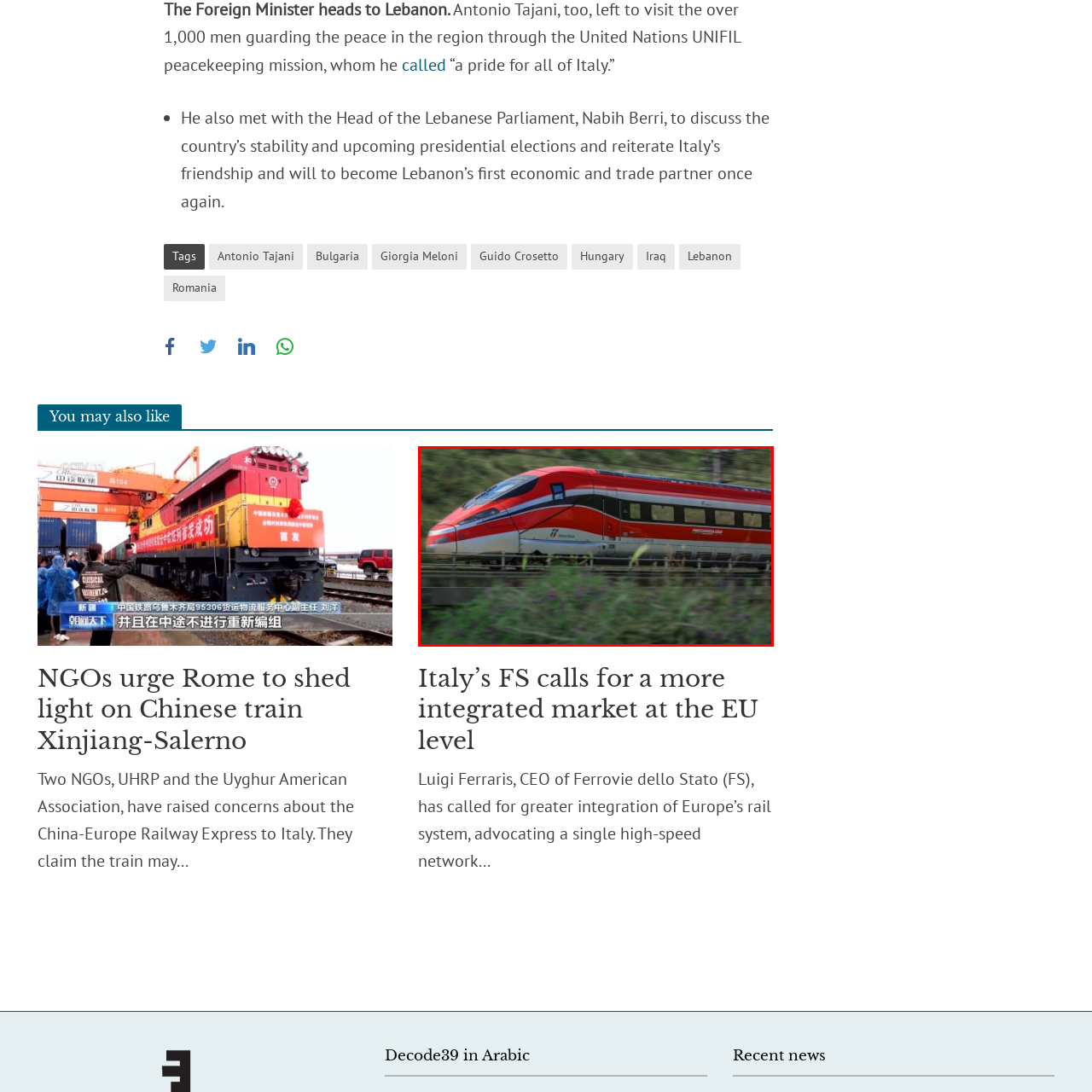Observe the section highlighted in yellow, Who is the CEO of Ferrovie dello Stato? 
Please respond using a single word or phrase.

Luigi Ferraris